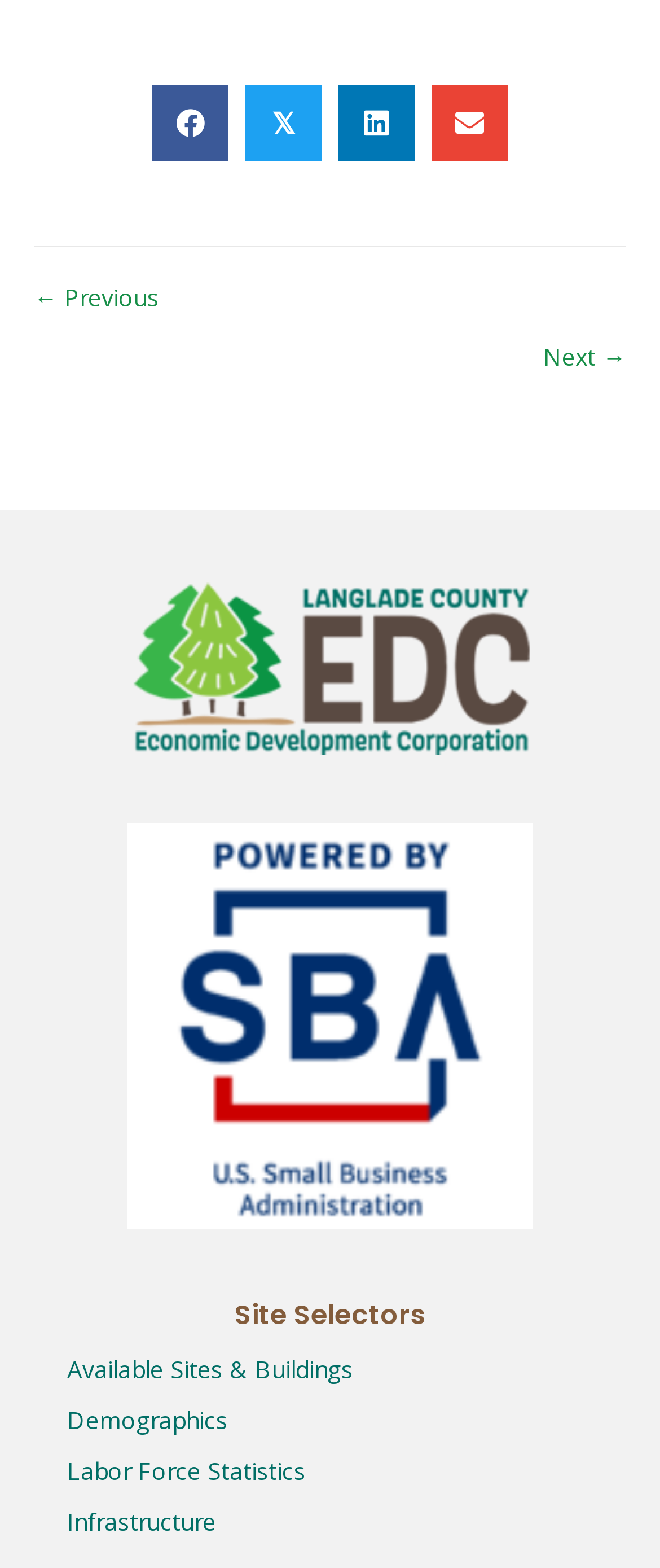Locate the bounding box coordinates of the element's region that should be clicked to carry out the following instruction: "Share on Facebook". The coordinates need to be four float numbers between 0 and 1, i.e., [left, top, right, bottom].

[0.231, 0.054, 0.346, 0.102]